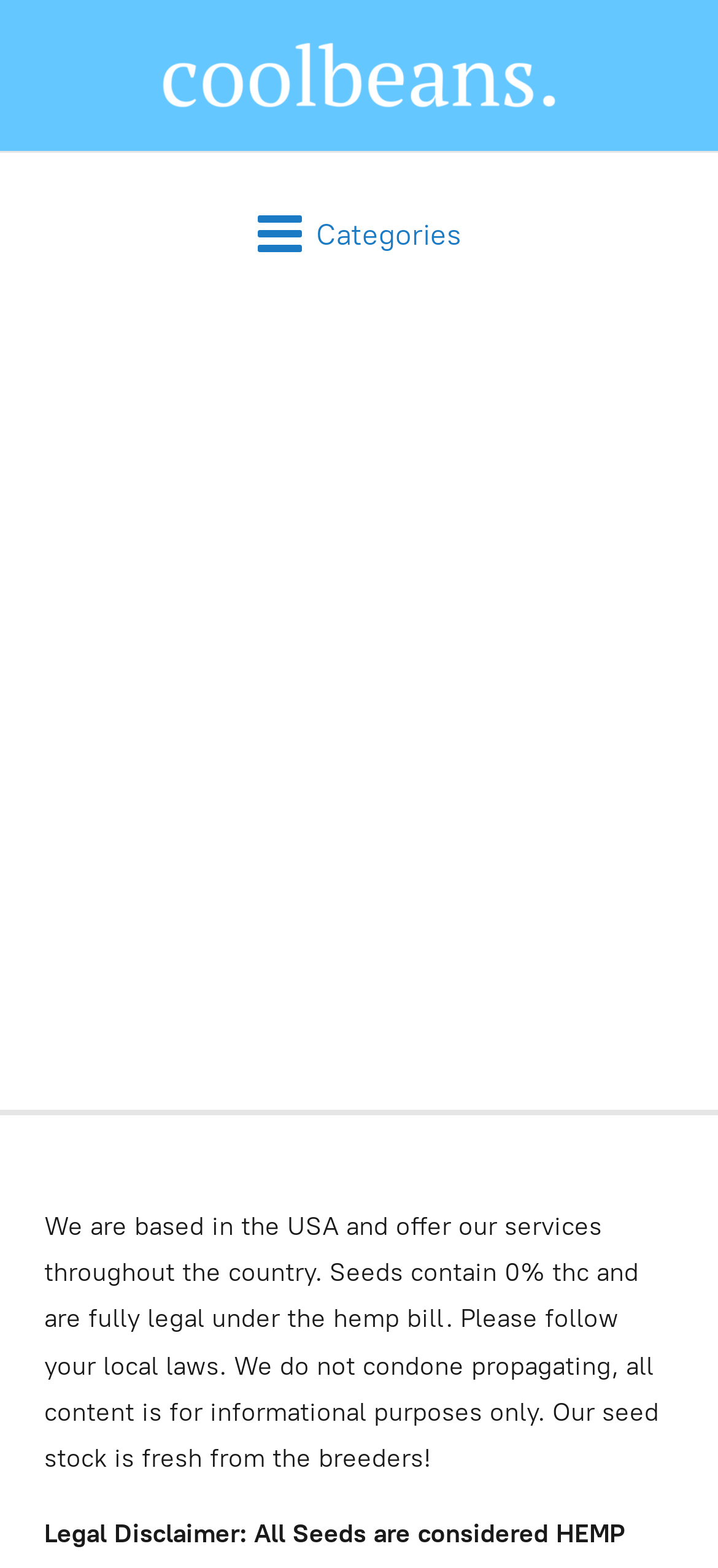Write a detailed summary of the webpage, including text, images, and layout.

This webpage appears to be a product page for a specific type of feminized seeds, namely ChemDMT S3. At the top right corner, there is a shopping cart button, although it is currently hidden. Next to it is a search products link, accompanied by a small image. 

On the top left side, there is a link to "Cool Beans Seed Bank" with a corresponding image. Below this, there is a standalone image, possibly a product image. 

The main content of the page is divided into sections. On the left side, there is a categories section, indicated by a static text element. On the right side, there is a large heading that displays the product name, "ChemDMT S3 - 7 Feminized Seeds - Mass Medical Strains + Freebie Star Drip 3x Feminized". 

Below the heading, there is a breadcrumbs region that shows the navigation path, consisting of links to the store and feminized seeds, separated by a slash. The main content of the page, which is not explicitly described in the accessibility tree, is likely to be a product description or details, given the context of the page.